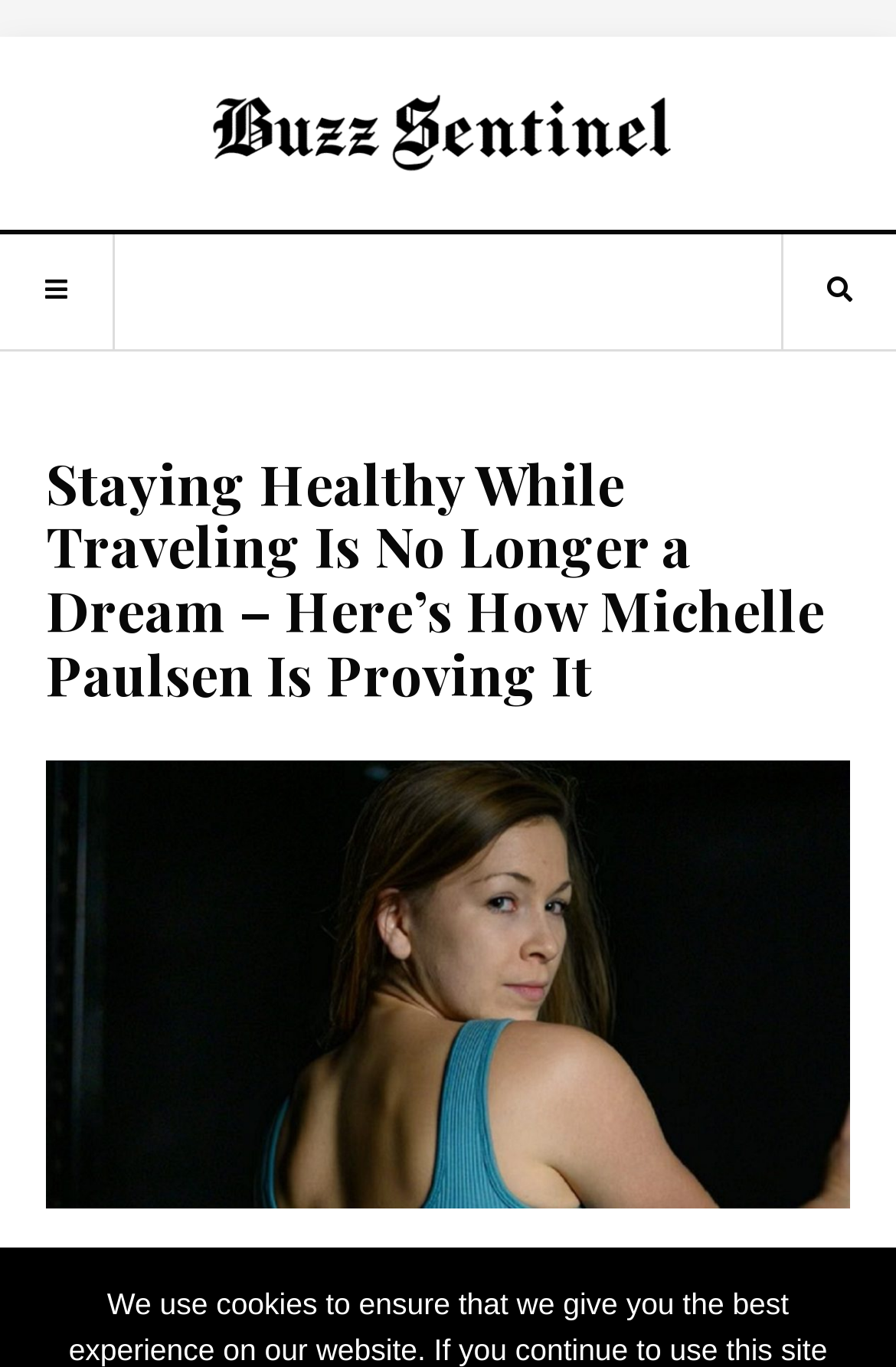Please find and report the primary heading text from the webpage.

Staying Healthy While Traveling Is No Longer a Dream – Here’s How Michelle Paulsen Is Proving It